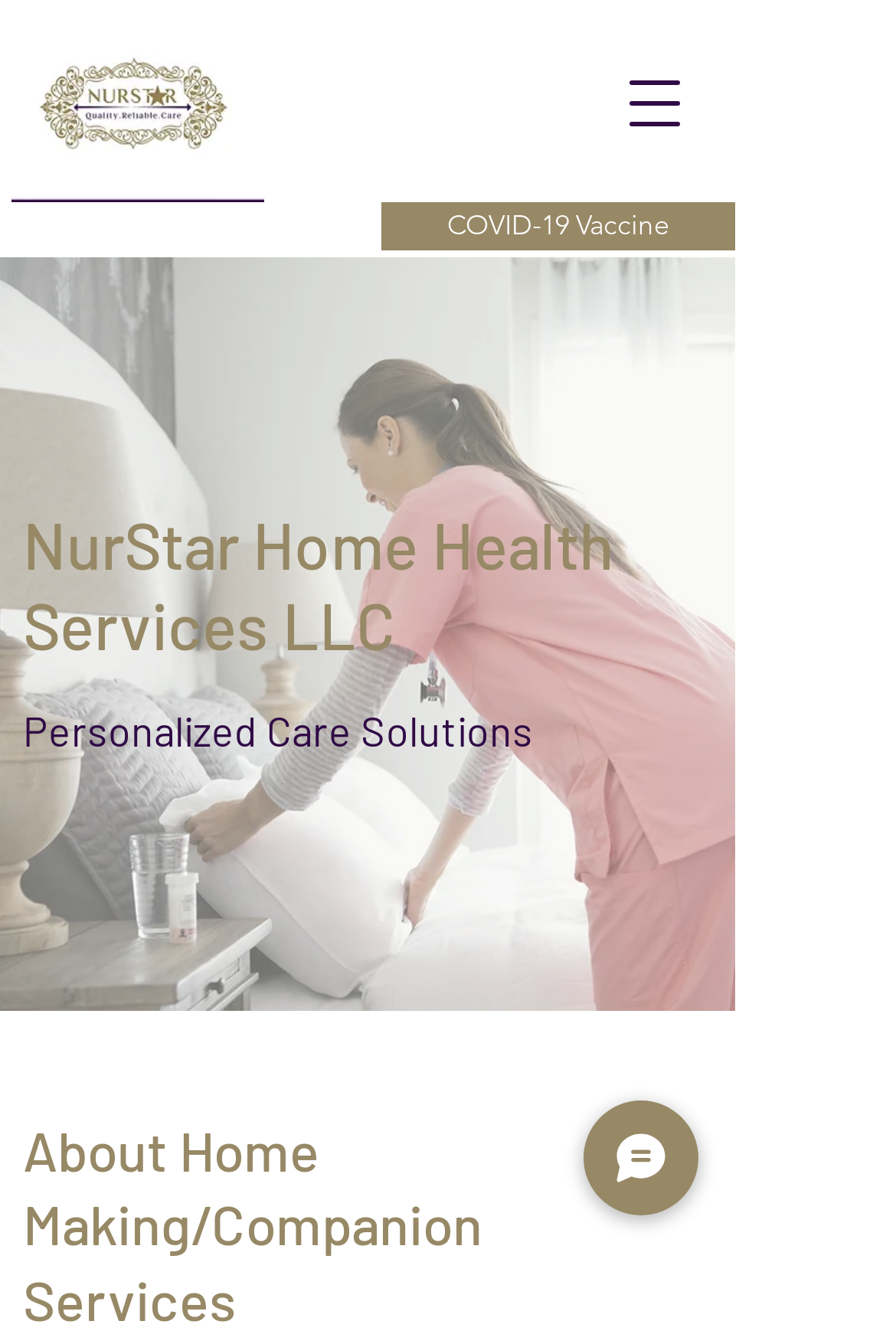Please extract the primary headline from the webpage.

NurStar Home Health Services LLC